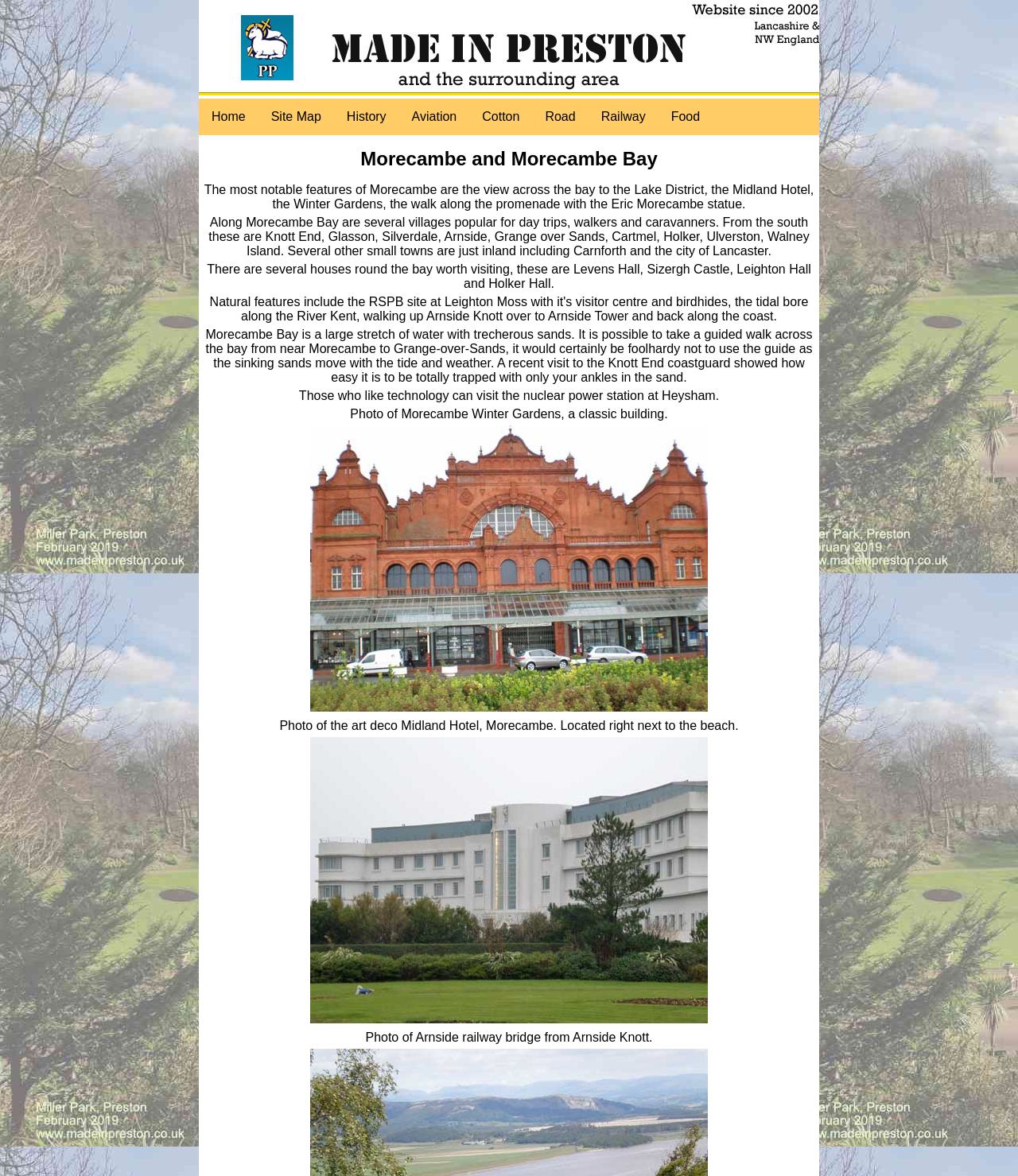What is the purpose of the guided walk across Morecambe Bay?
Using the image as a reference, answer with just one word or a short phrase.

To avoid sinking sands